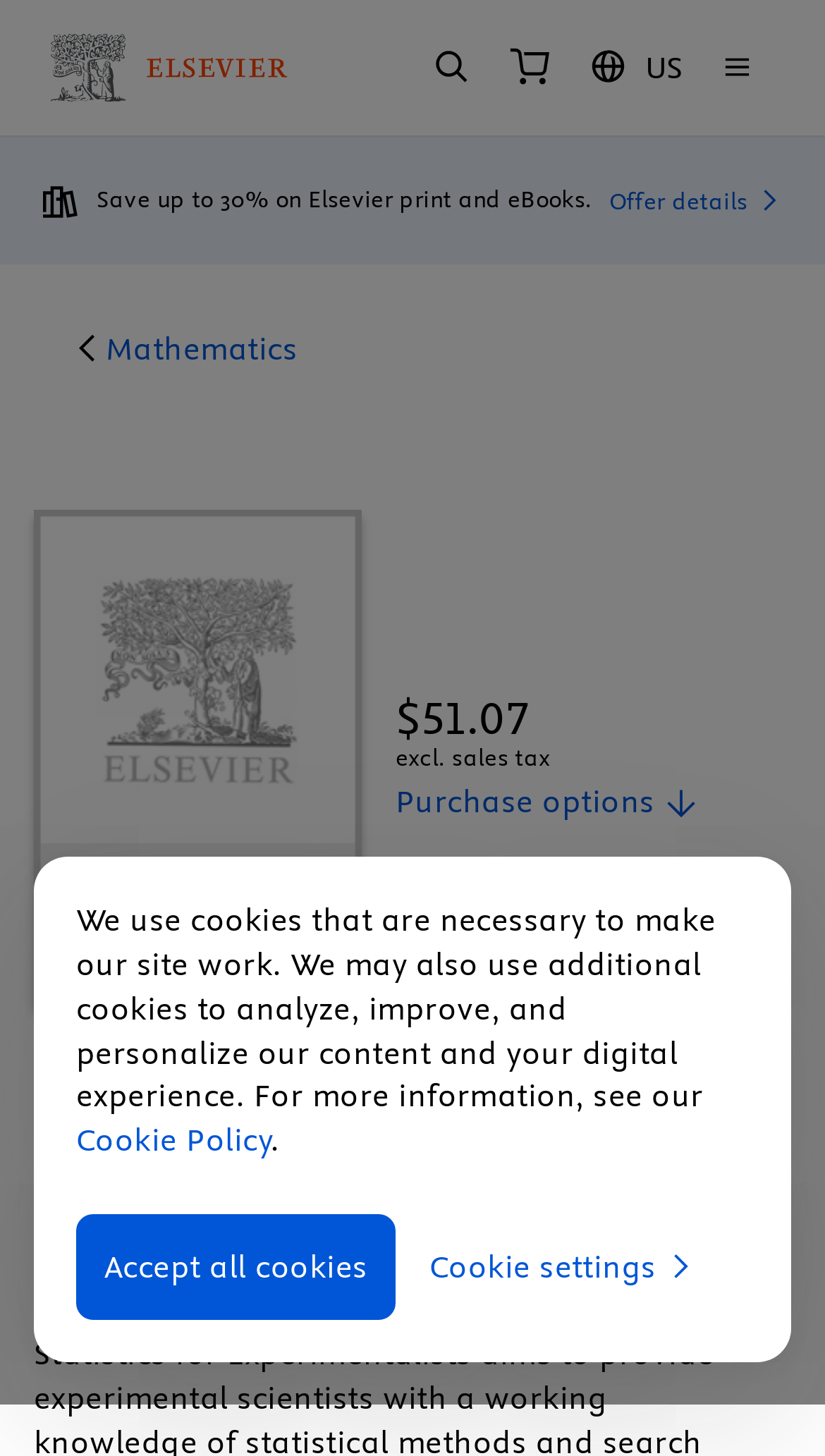Please locate the clickable area by providing the bounding box coordinates to follow this instruction: "View purchase options".

[0.479, 0.537, 0.845, 0.567]